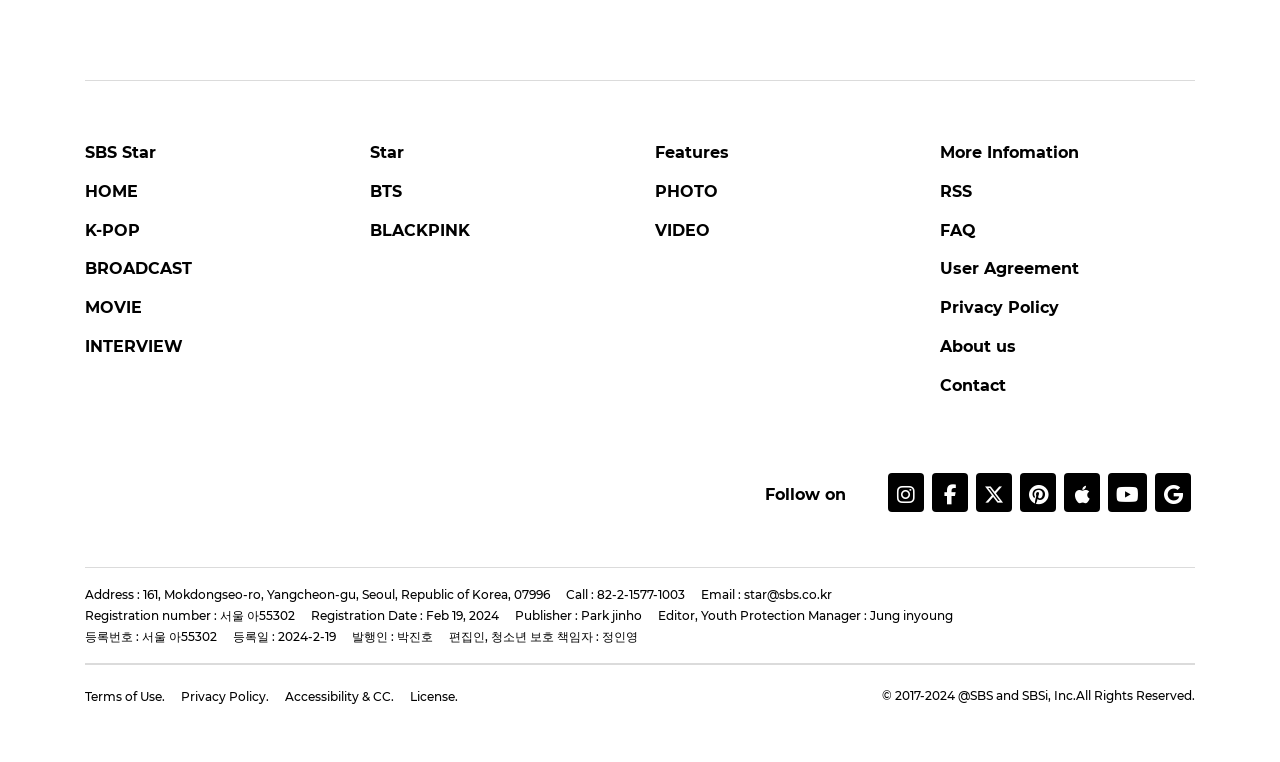Please identify the bounding box coordinates of the element that needs to be clicked to execute the following command: "Contact us". Provide the bounding box using four float numbers between 0 and 1, formatted as [left, top, right, bottom].

[0.734, 0.494, 0.934, 0.534]